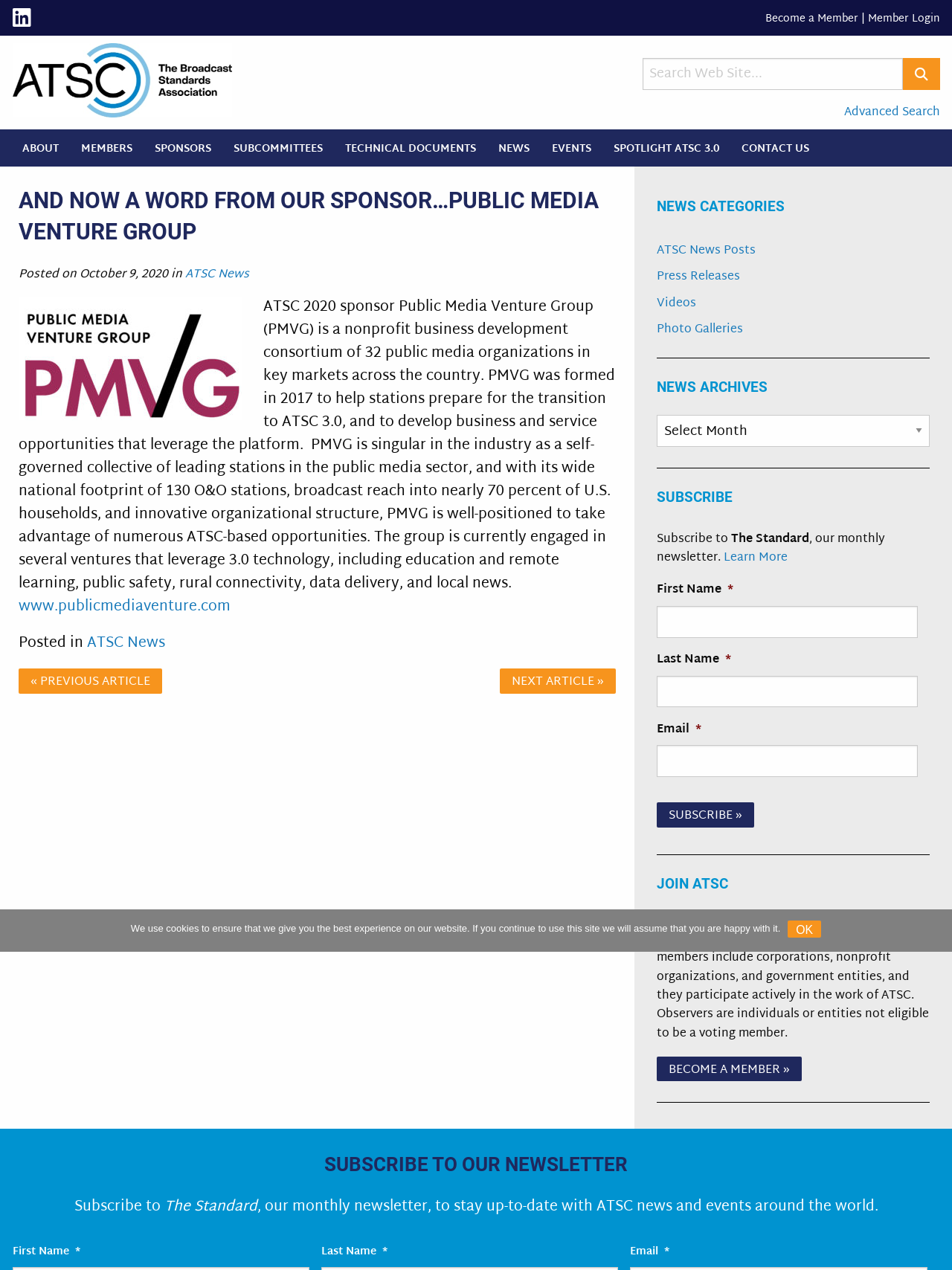What is the name of the sponsor?
Using the image as a reference, deliver a detailed and thorough answer to the question.

I found the answer by looking at the heading 'AND NOW A WORD FROM OUR SPONSOR…PUBLIC MEDIA VENTURE GROUP' and the text 'ATSC 2020 sponsor Public Media Venture Group (PMVG) is a nonprofit business development consortium of 32 public media organizations in key markets across the country.'